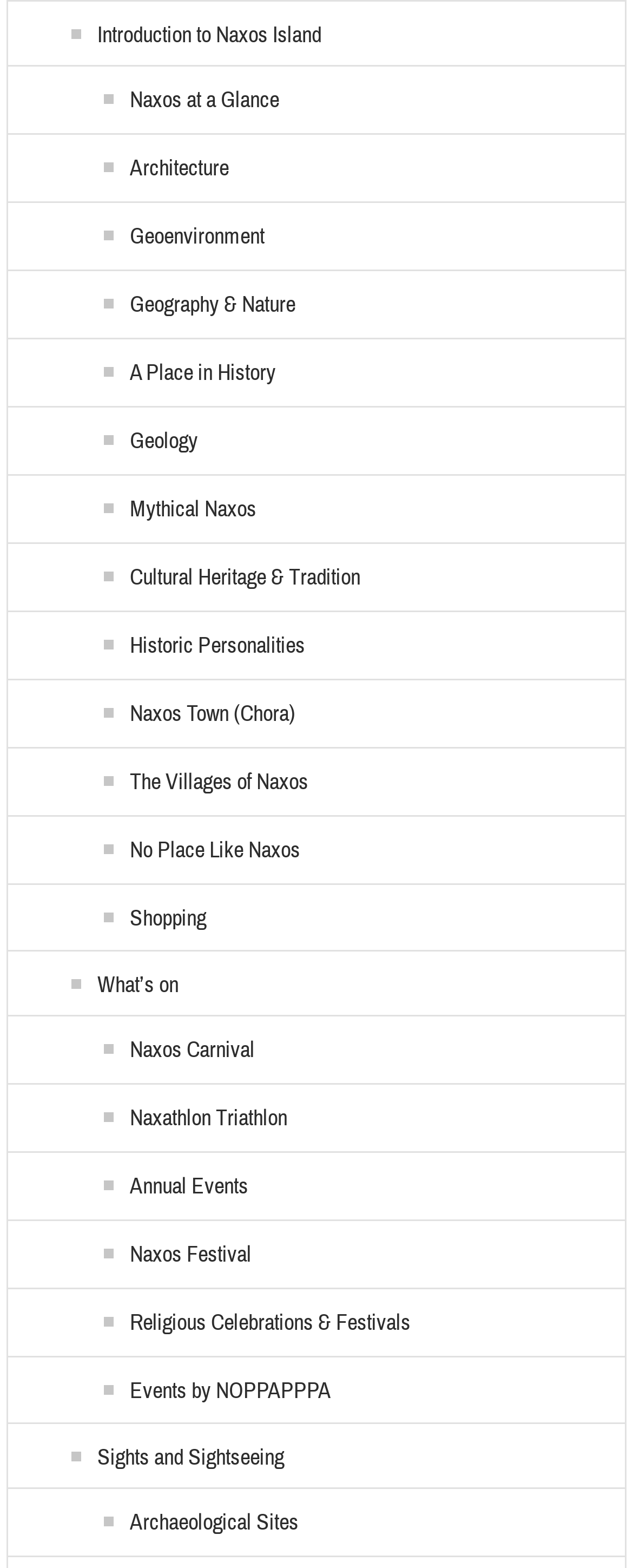Determine the coordinates of the bounding box that should be clicked to complete the instruction: "Explore Naxos at a Glance". The coordinates should be represented by four float numbers between 0 and 1: [left, top, right, bottom].

[0.043, 0.055, 0.441, 0.074]